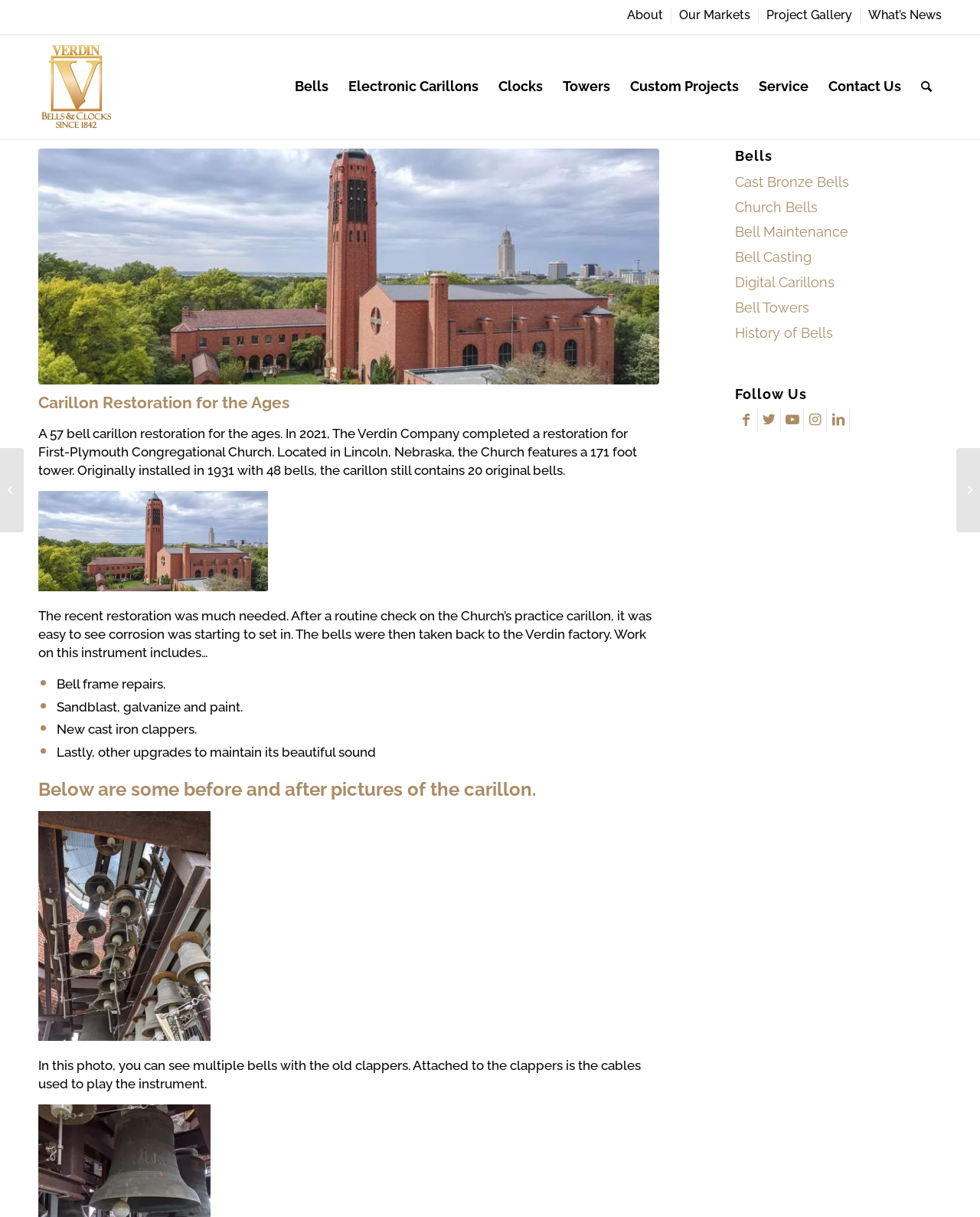Please identify the bounding box coordinates of the clickable area that will fulfill the following instruction: "Navigate to Bells". The coordinates should be in the format of four float numbers between 0 and 1, i.e., [left, top, right, bottom].

[0.291, 0.035, 0.345, 0.107]